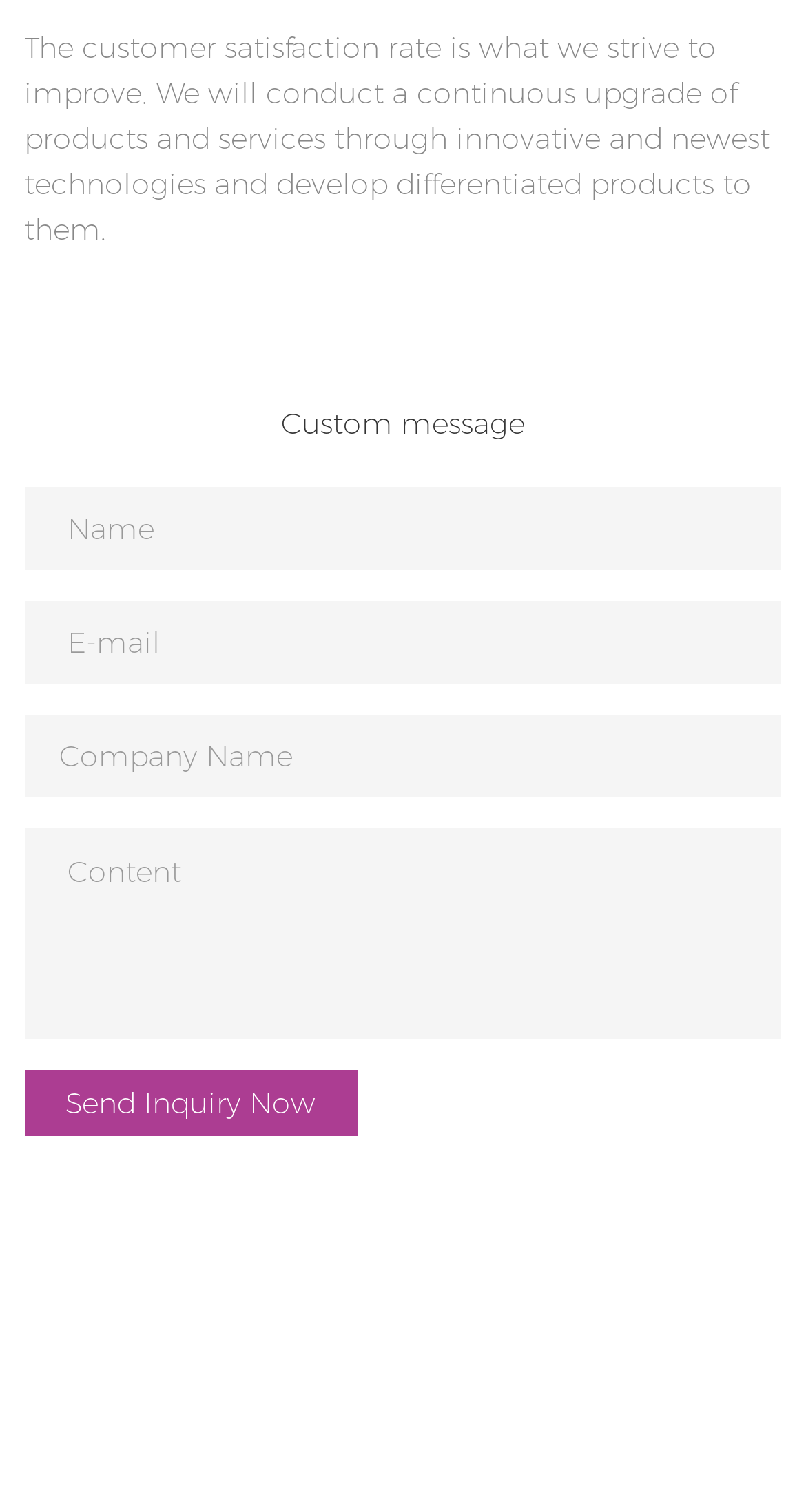Calculate the bounding box coordinates for the UI element based on the following description: "name="companyname" placeholder="Company Name"". Ensure the coordinates are four float numbers between 0 and 1, i.e., [left, top, right, bottom].

[0.03, 0.473, 0.97, 0.528]